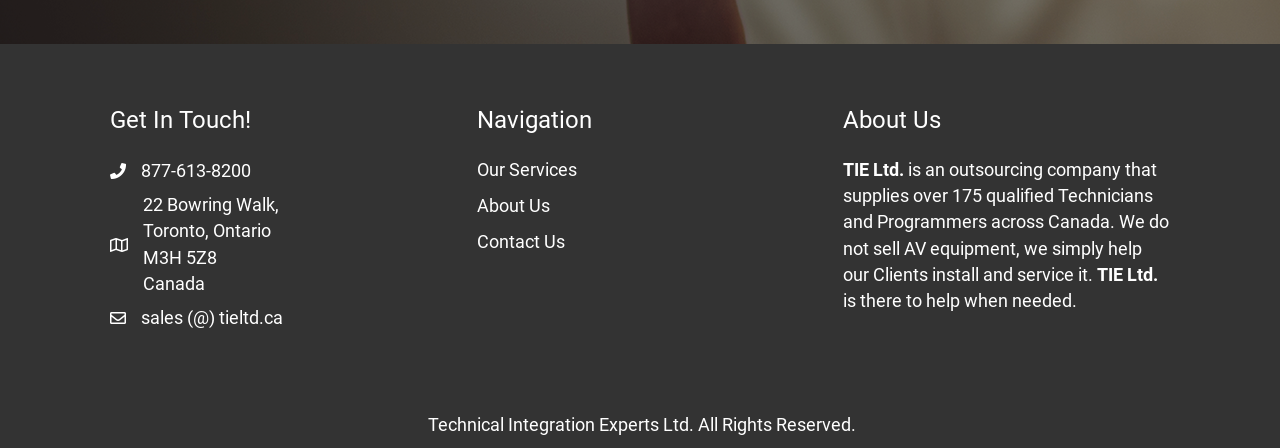Please give a one-word or short phrase response to the following question: 
What is the company's address?

22 Bowring Walk, Toronto, Ontario M3H 5Z8 Canada